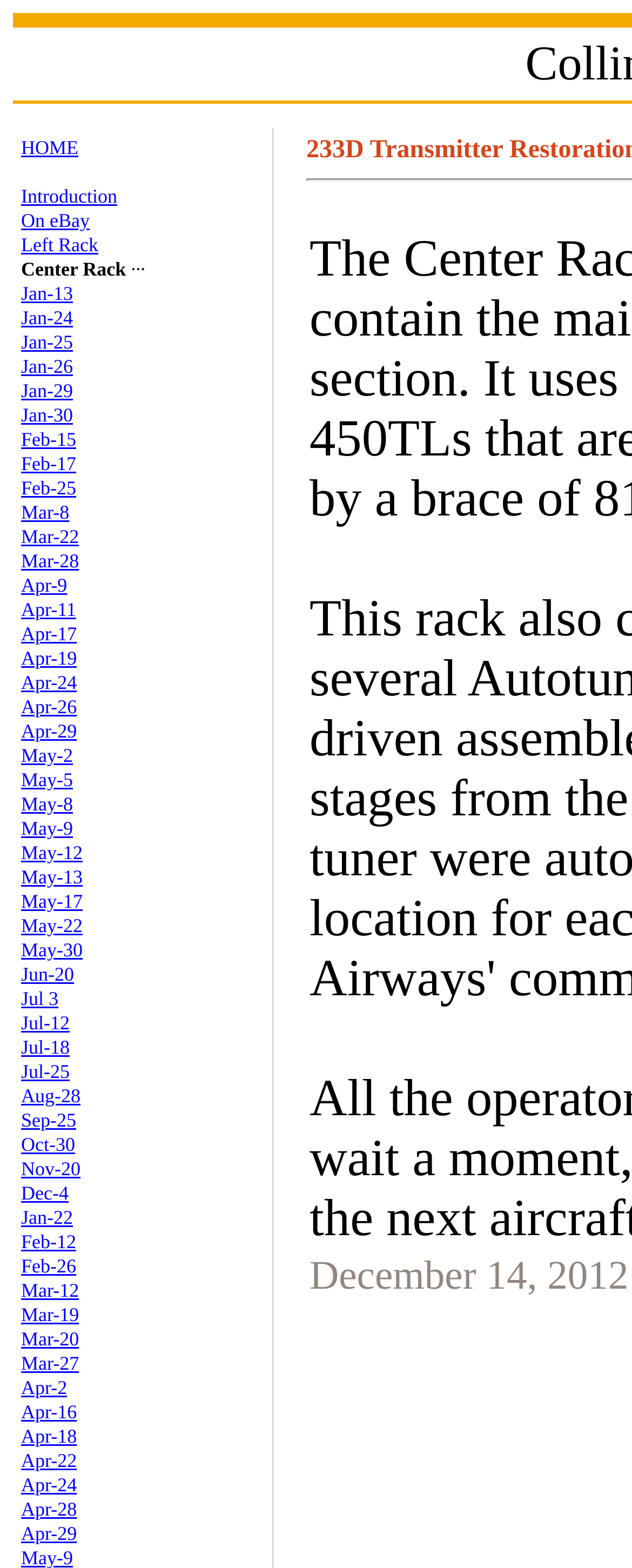Identify the bounding box coordinates of the clickable region necessary to fulfill the following instruction: "view left rack". The bounding box coordinates should be four float numbers between 0 and 1, i.e., [left, top, right, bottom].

[0.033, 0.149, 0.156, 0.163]